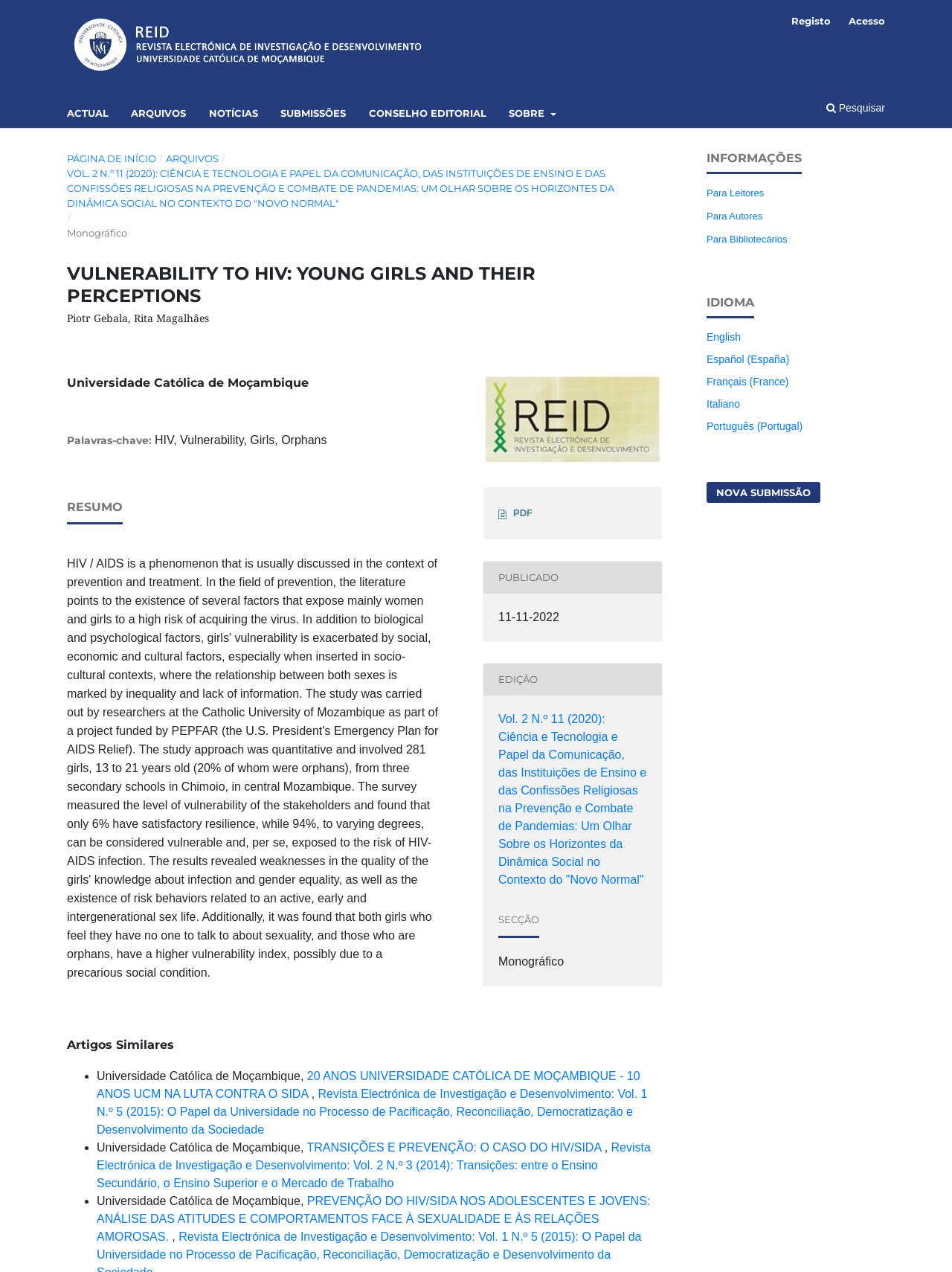Please answer the following question using a single word or phrase: 
What is the section of the article '20 ANOS UNIVERSIDADE CATÓLICA DE MOÇAMBIQUE - 10 ANOS UCM NA LUTA CONTRA O SIDA'?

Artigos Similares